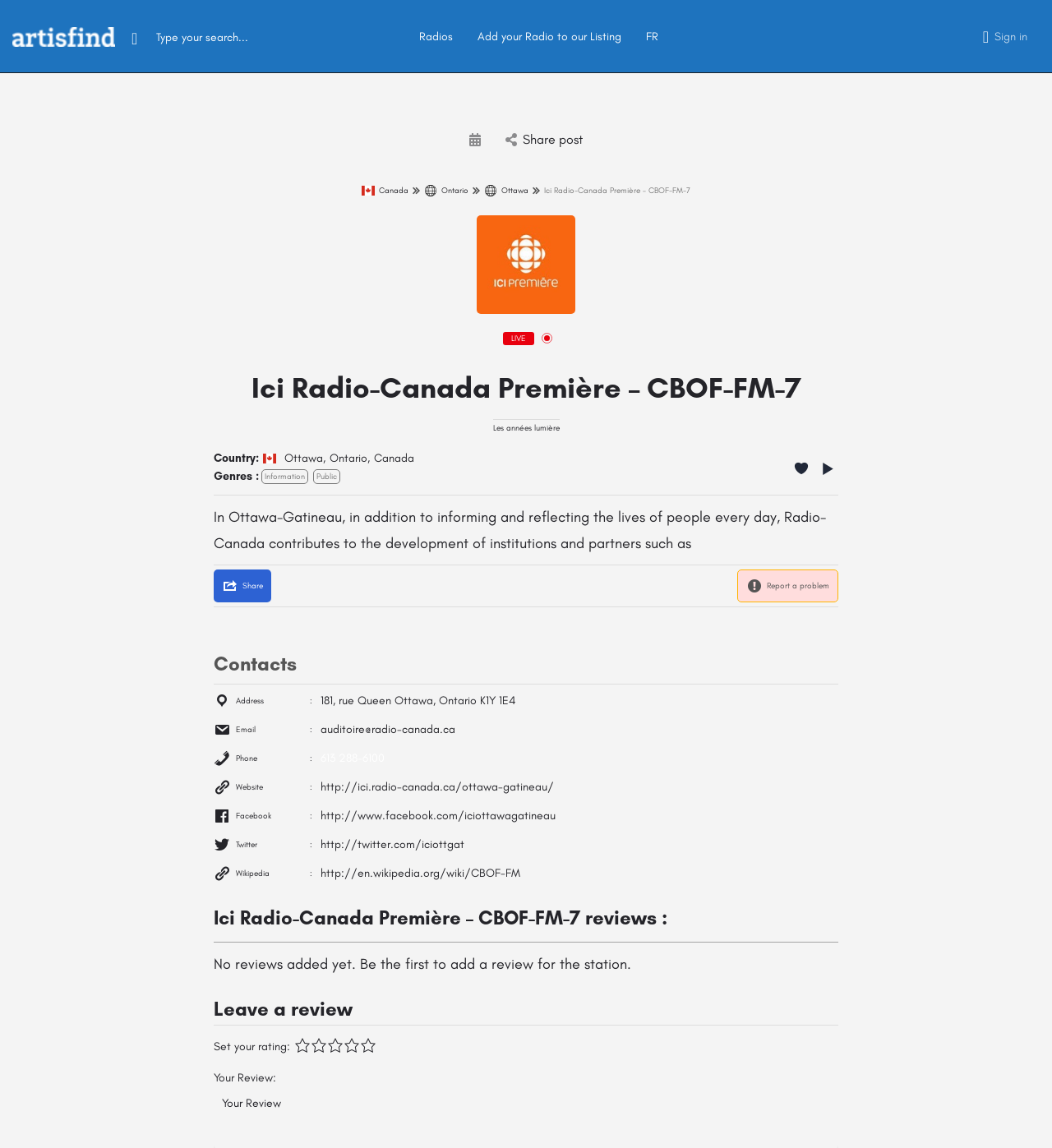Determine the bounding box coordinates for the element that should be clicked to follow this instruction: "Leave a review". The coordinates should be given as four float numbers between 0 and 1, in the format [left, top, right, bottom].

[0.203, 0.866, 0.797, 0.893]